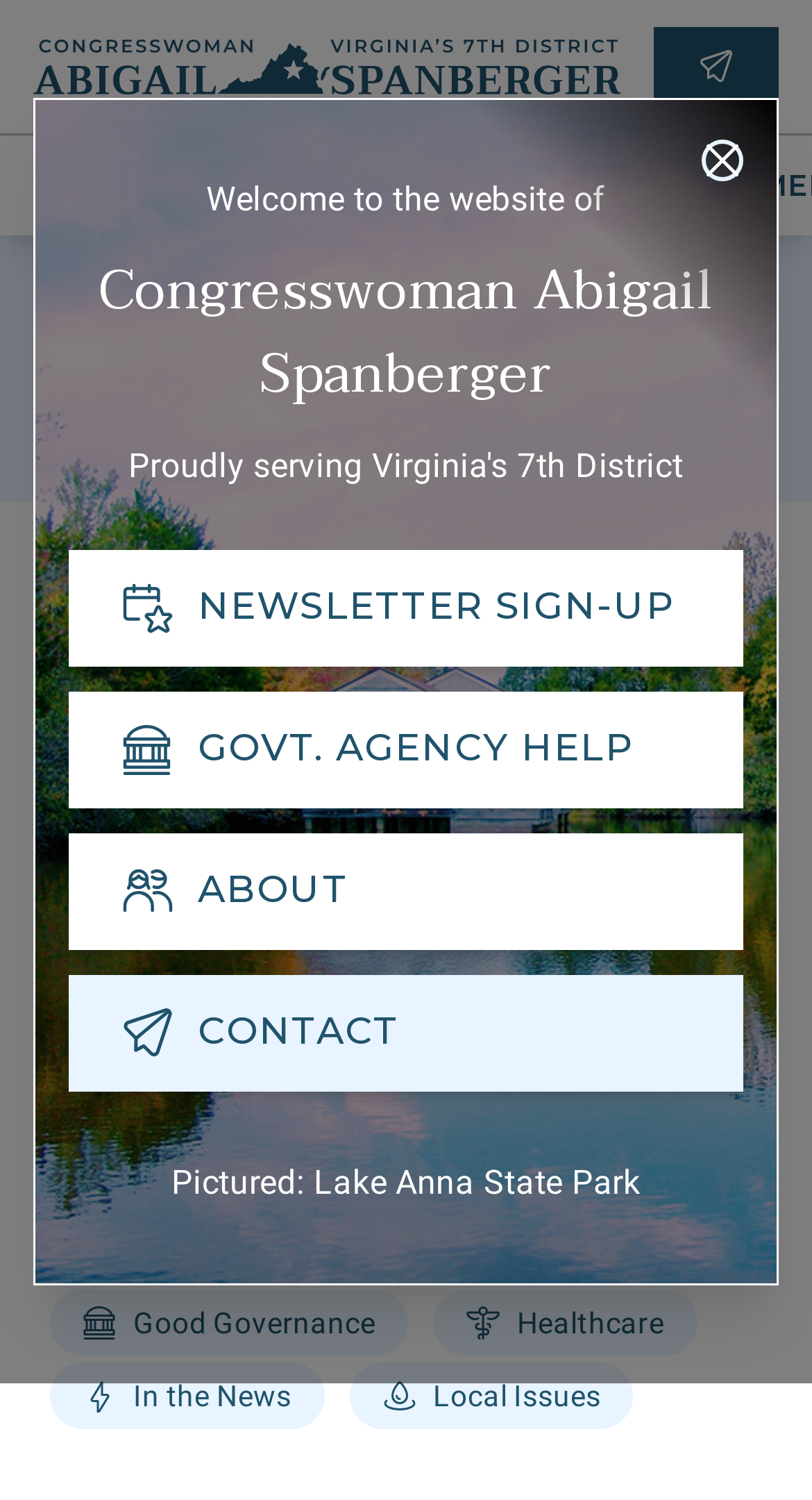Identify the primary heading of the webpage and provide its text.

Welcome to the website of